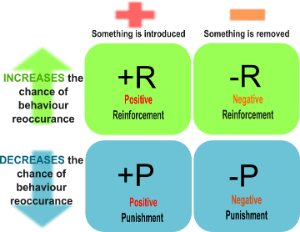Provide your answer in one word or a succinct phrase for the question: 
What is the purpose of Negative Punishment?

Reduce unwanted behavior